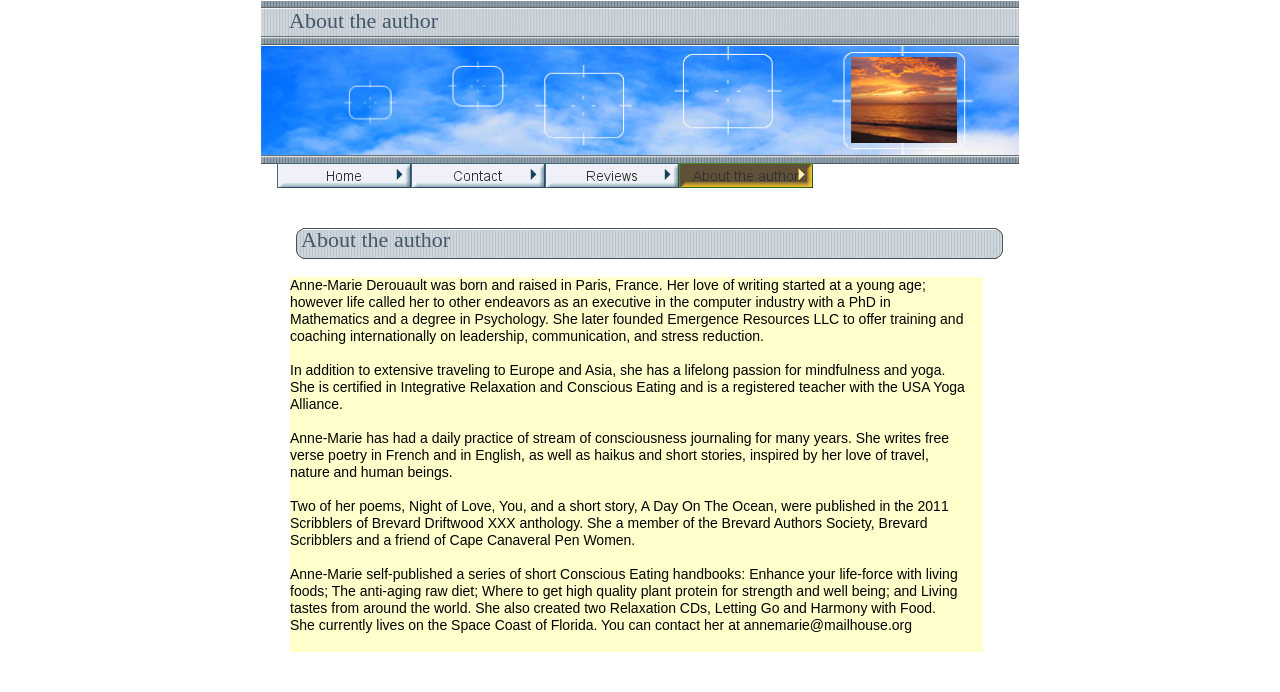Provide the bounding box coordinates of the UI element that matches the description: "name="i9"".

[0.216, 0.251, 0.321, 0.276]